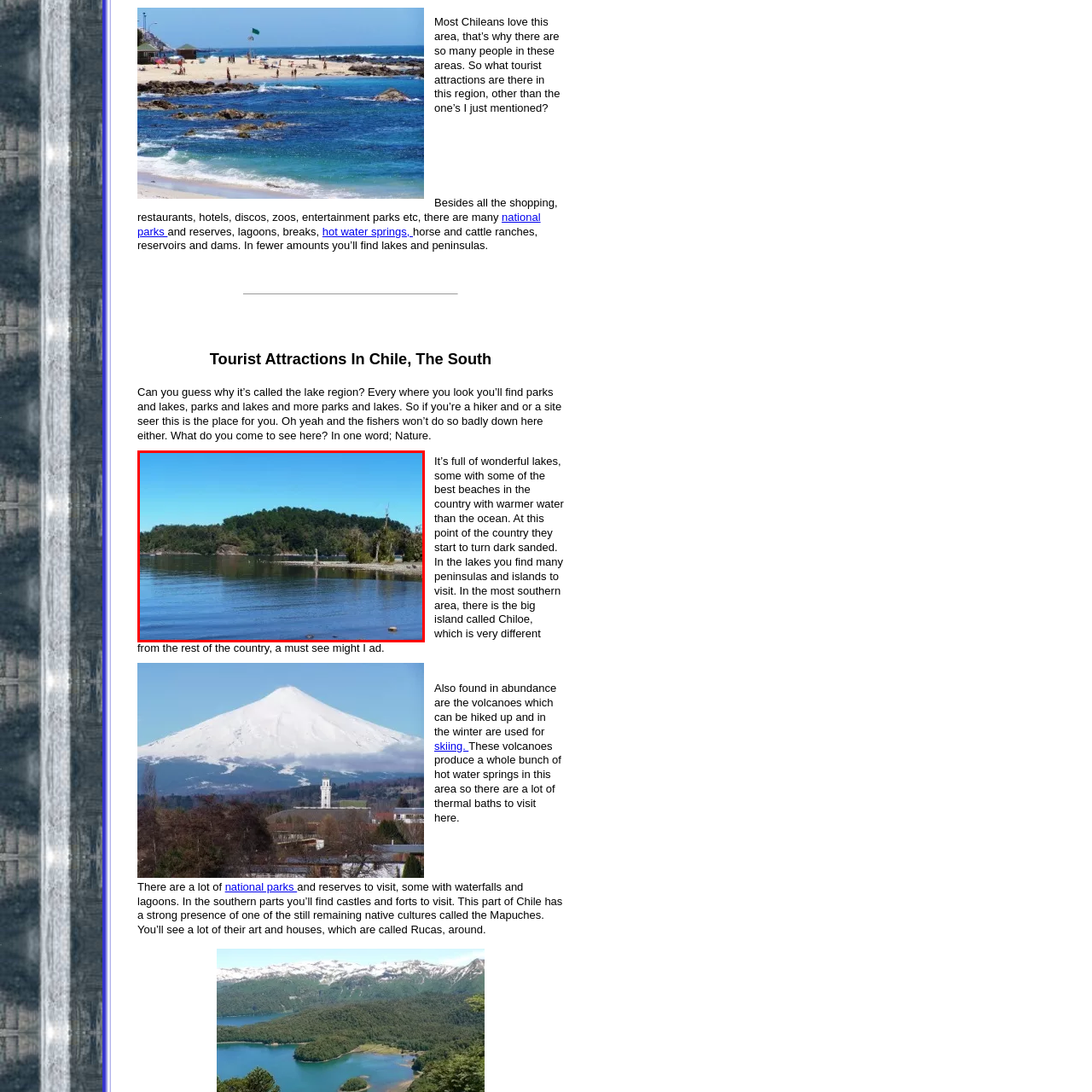Analyze the picture enclosed by the red bounding box and provide a single-word or phrase answer to this question:
What type of trees surround the beach?

dense